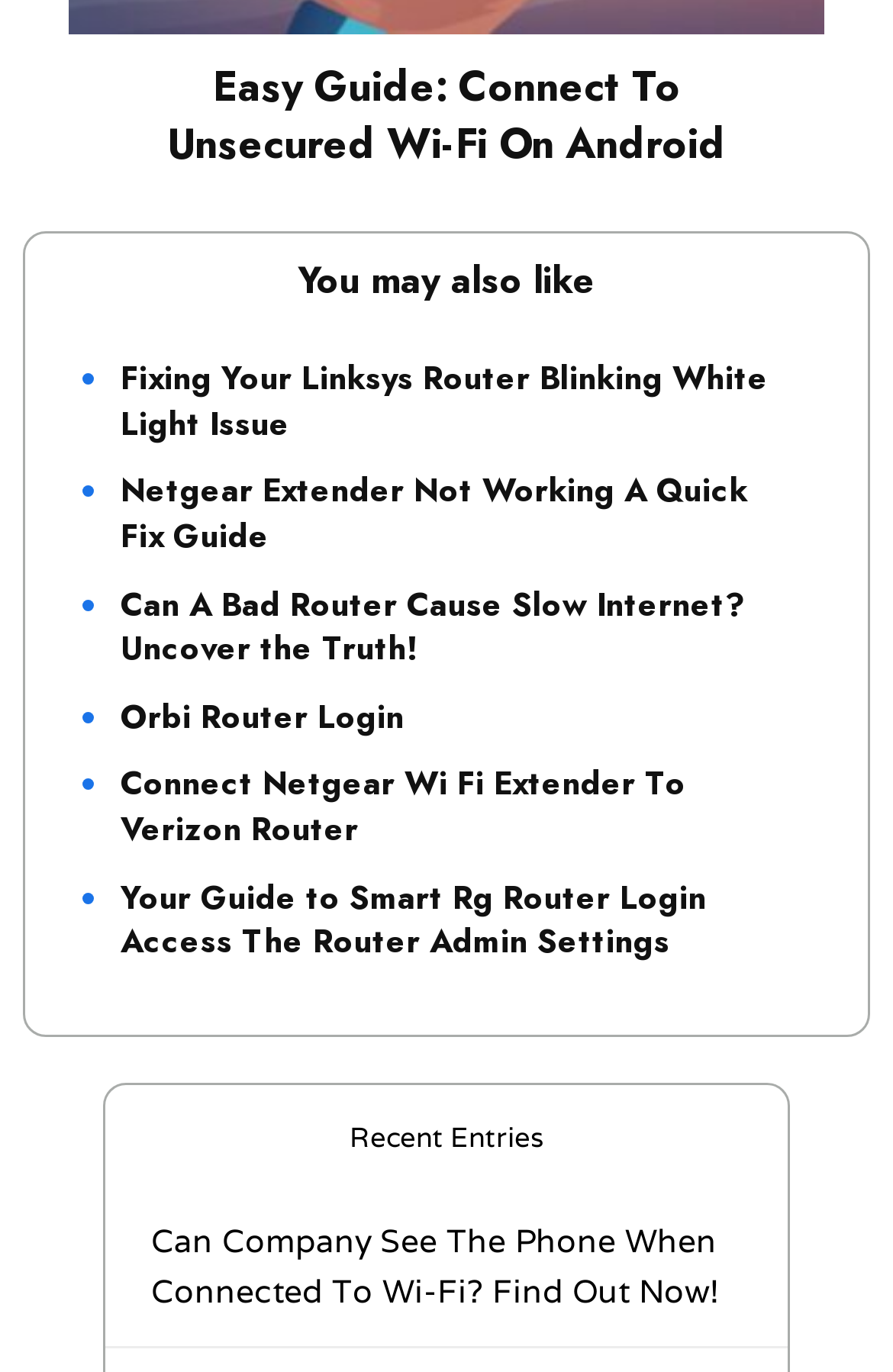What is the title of the last article section?
Please respond to the question with as much detail as possible.

I looked at the last article section and found the link element with the text 'Your Guide to Smart Rg Router Login Access The Router Admin Settings'. This suggests that the title of the last article section is related to Smart Rg router login.